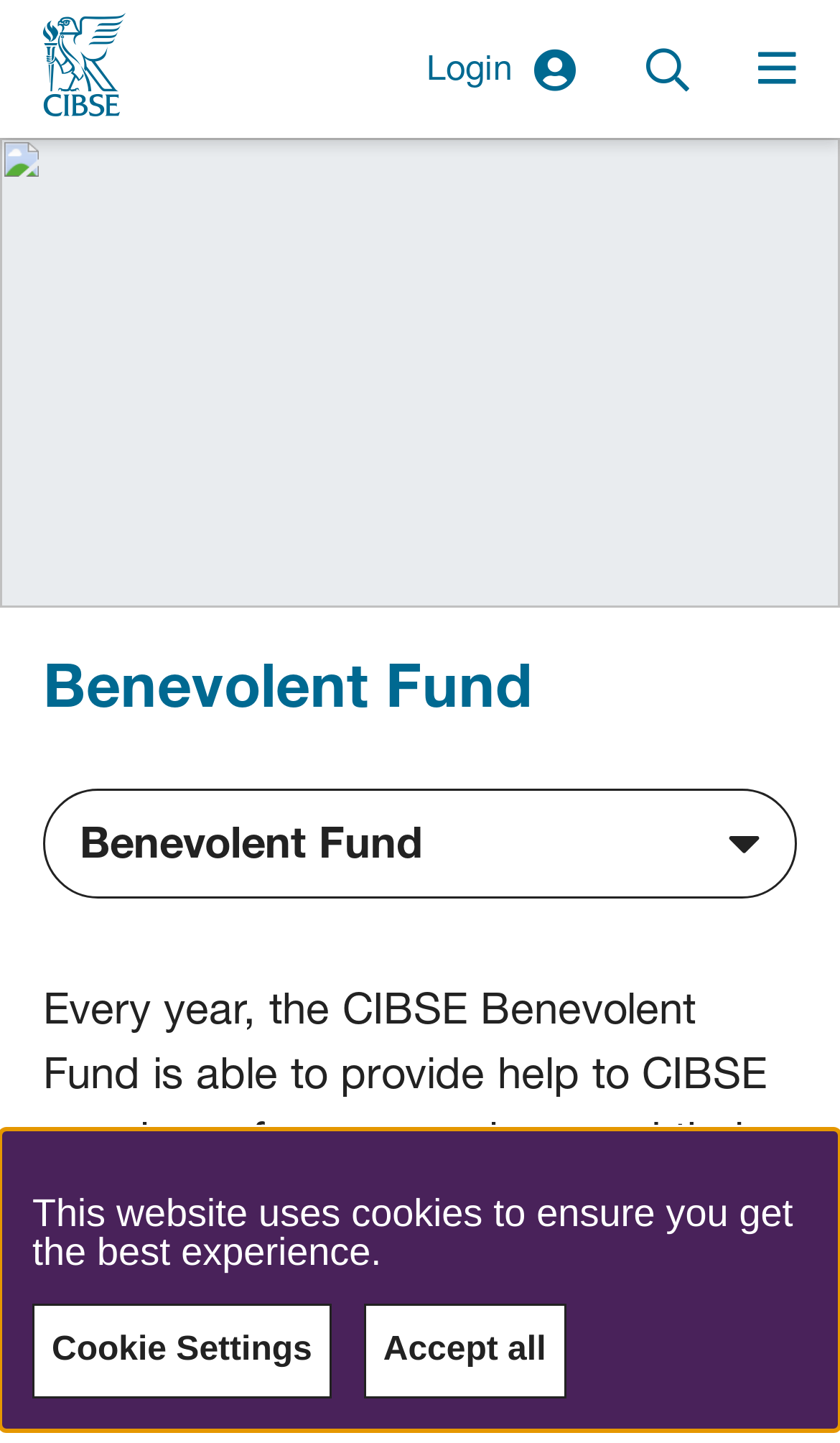How many buttons are in the navigation section?
Look at the image and respond with a one-word or short-phrase answer.

3